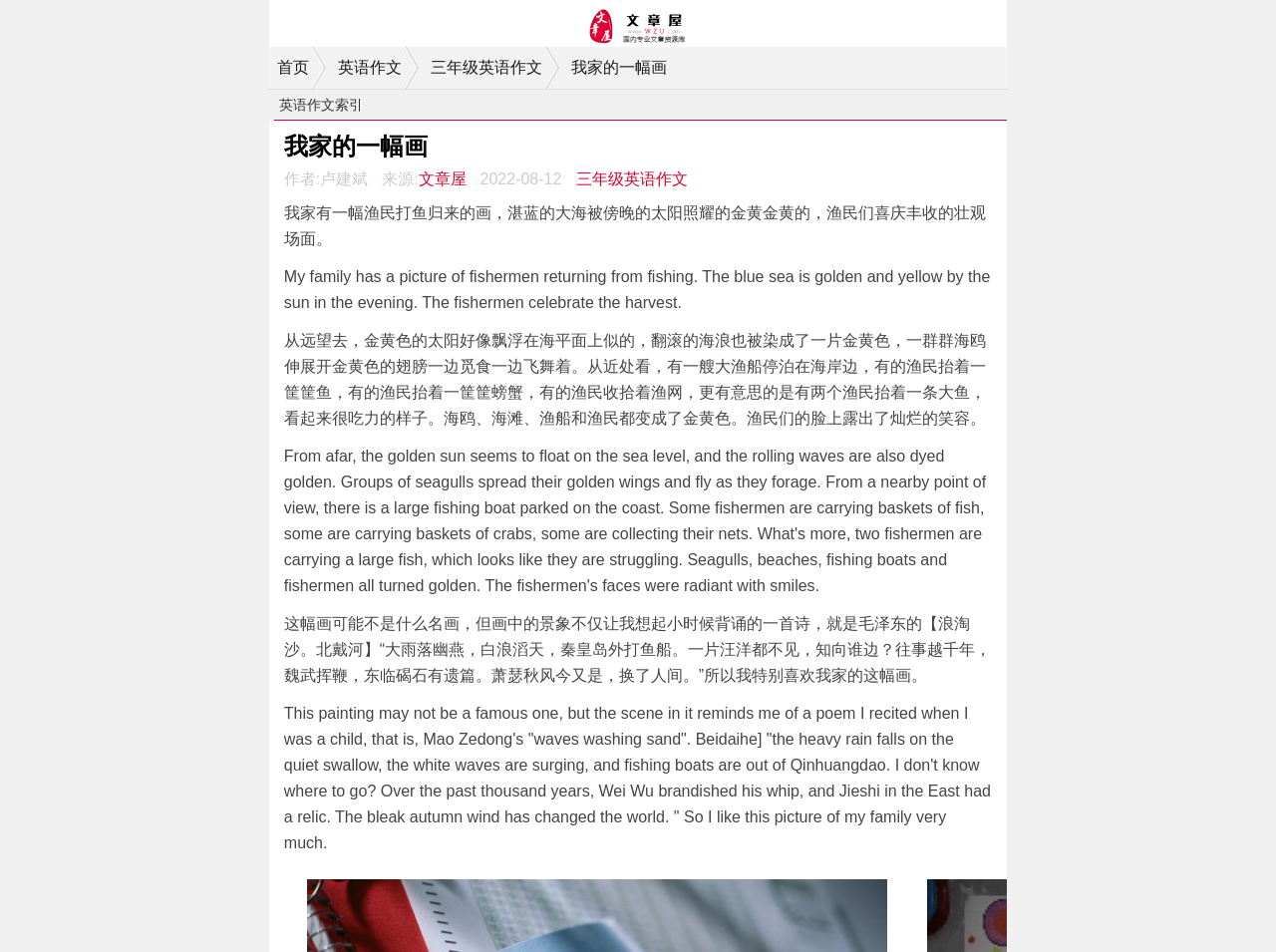What are the fishermen celebrating?
Provide an in-depth and detailed explanation in response to the question.

According to the text, '渔民们喜庆丰收的壮观场面' which means 'The fishermen celebrate the harvest.' Therefore, the fishermen are celebrating the harvest.